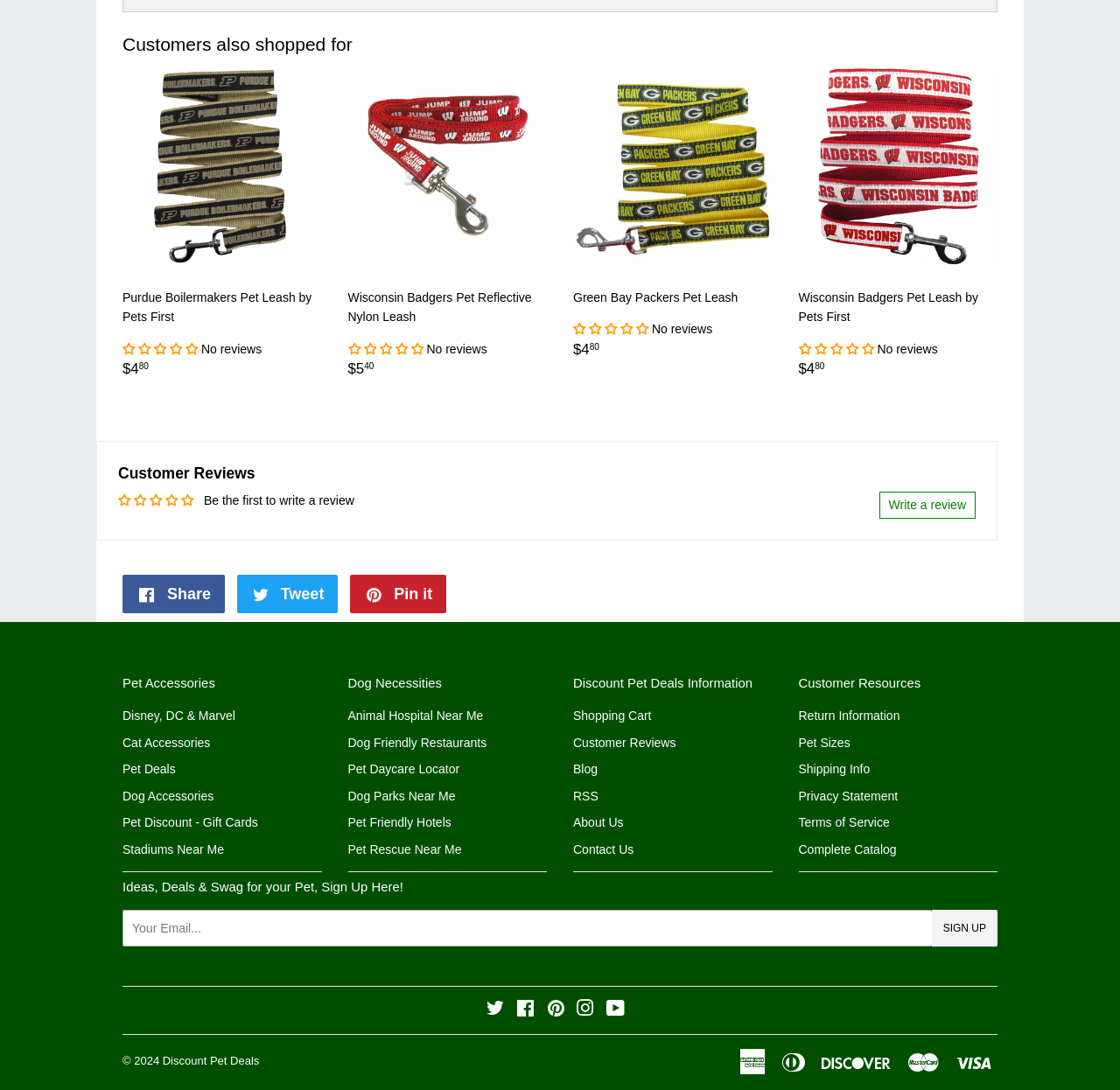Given the element description parent_node: No reviews aria-label="0.00 stars", identify the bounding box coordinates for the UI element on the webpage screenshot. The format should be (top-left x, top-left y, bottom-right x, bottom-right y), with values between 0 and 1.

[0.512, 0.296, 0.582, 0.308]